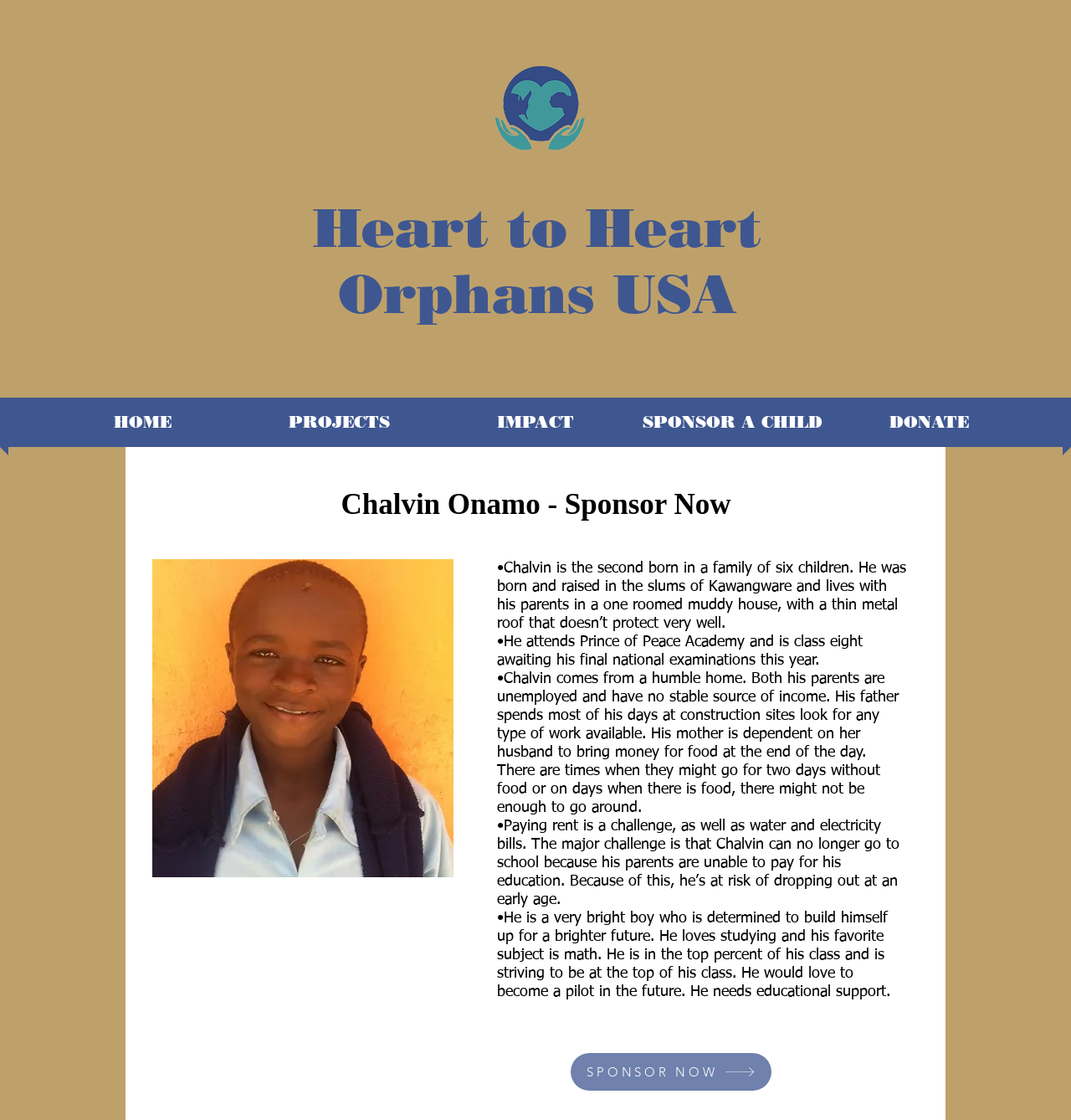What is Chalvin's current educational status?
Respond to the question with a single word or phrase according to the image.

Awaiting final national examinations